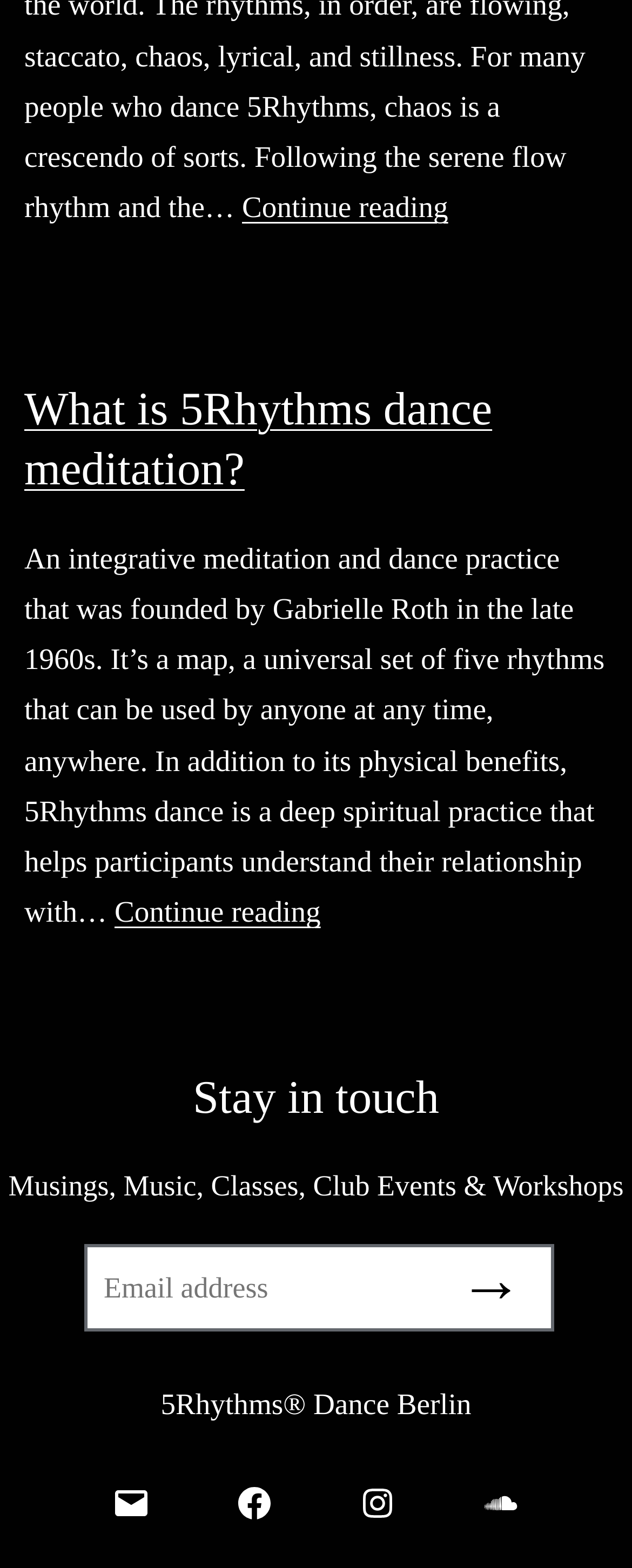Using the image as a reference, answer the following question in as much detail as possible:
What is the section below the article about?

I determined the topic of the section below the article by looking at the heading element with the text 'Stay in touch' and the static text that follows, which suggests that it is about staying in touch with the organization or website.